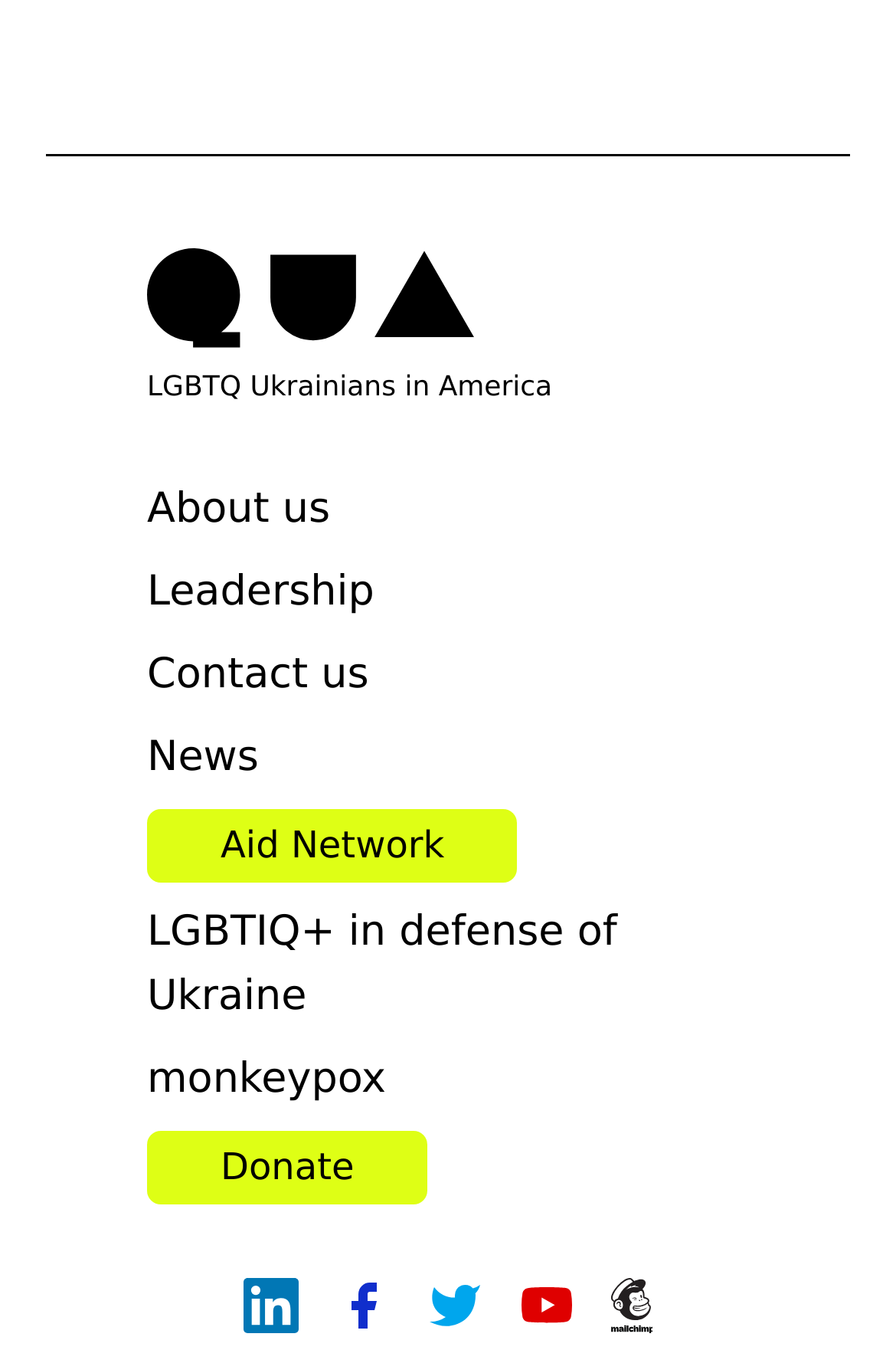Using the element description provided, determine the bounding box coordinates in the format (top-left x, top-left y, bottom-right x, bottom-right y). Ensure that all values are floating point numbers between 0 and 1. Element description: monkeypox

[0.164, 0.777, 0.431, 0.824]